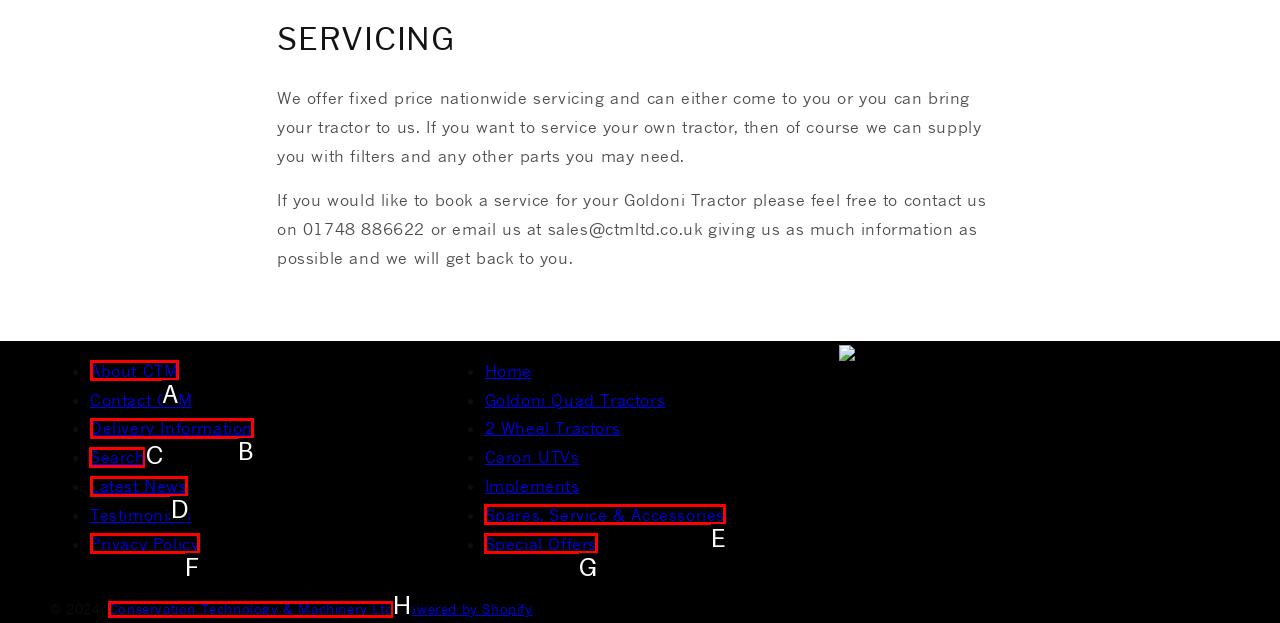Point out the HTML element I should click to achieve the following task: Search for something Provide the letter of the selected option from the choices.

C